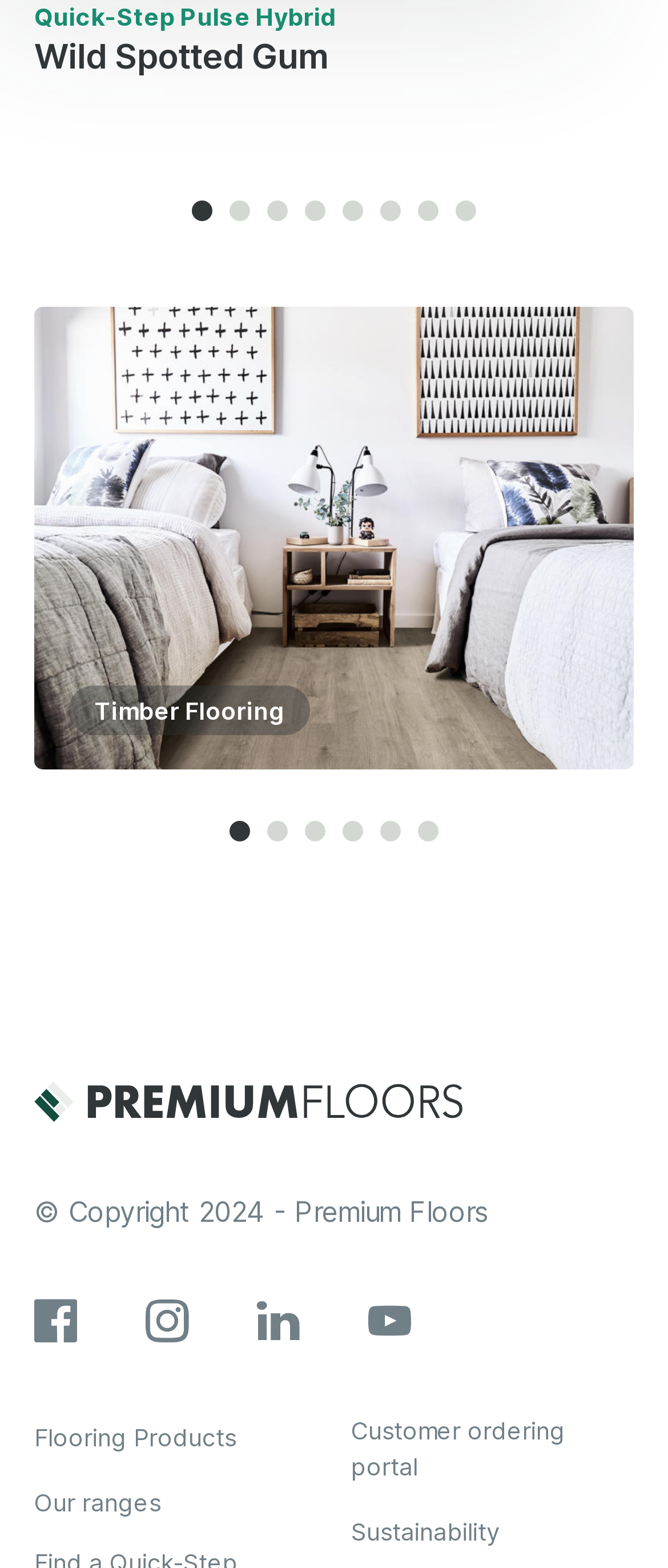What is the copyright information at the bottom?
Based on the visual information, provide a detailed and comprehensive answer.

The copyright information is located at the bottom of the webpage and reads '© Copyright 2024 - Premium Floors'. This indicates that the content on the webpage is owned by Premium Floors and is protected by copyright law.